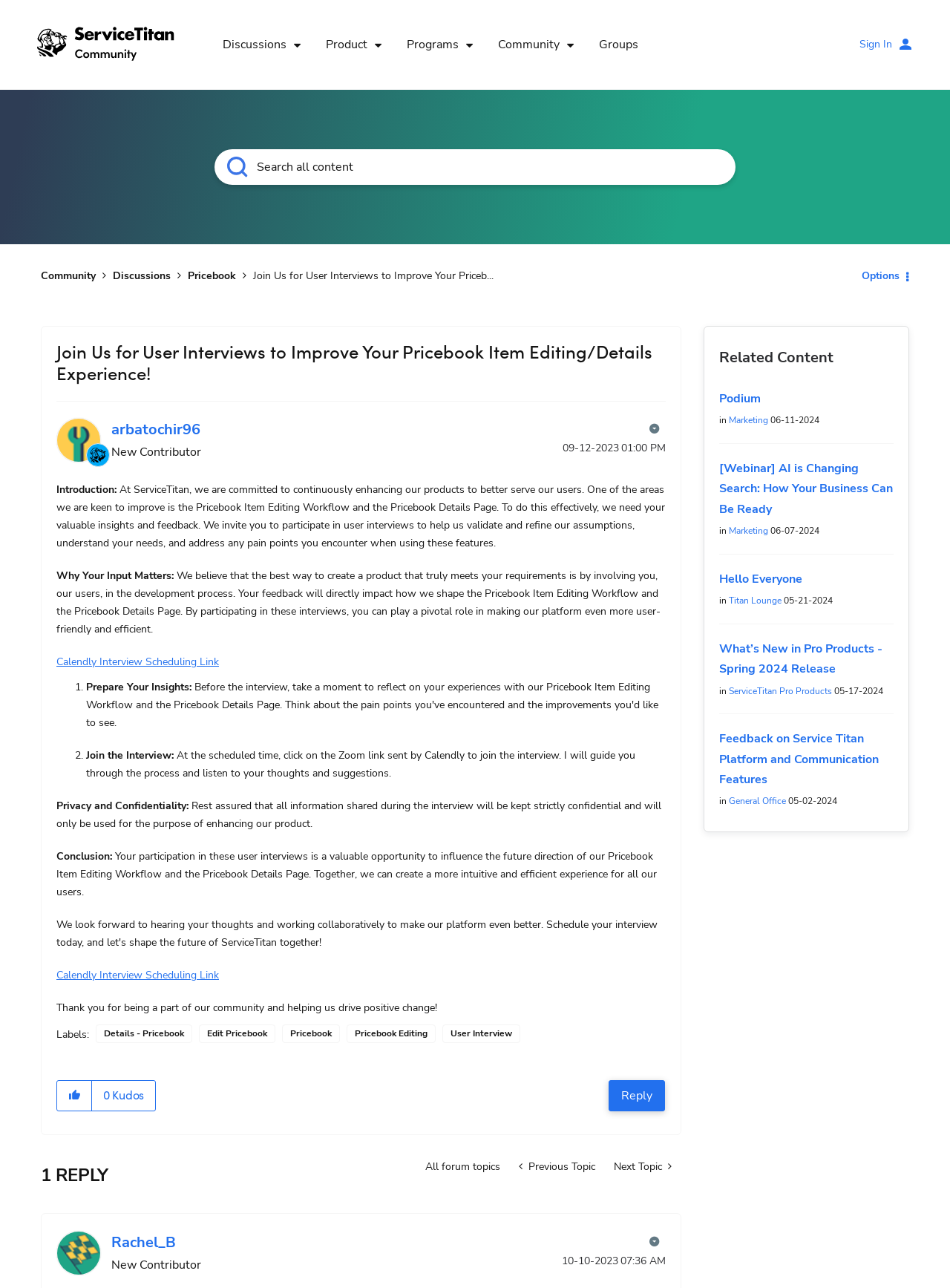Give a one-word or phrase response to the following question: How many kudos does the post have?

0